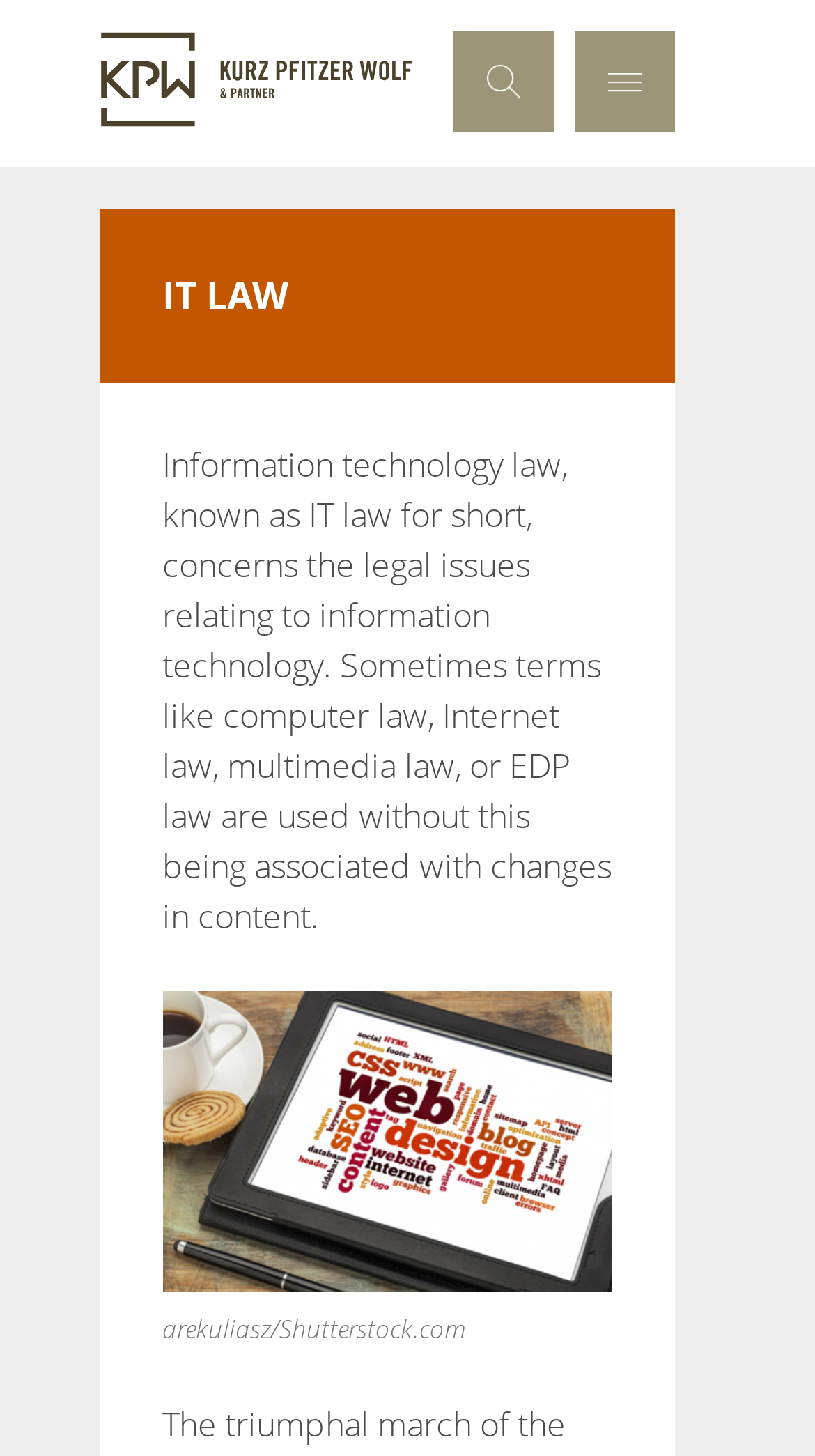Find the bounding box coordinates for the HTML element described as: "parent_node: arekuliasz/Shutterstock.com". The coordinates should consist of four float values between 0 and 1, i.e., [left, top, right, bottom].

[0.199, 0.681, 0.75, 0.887]